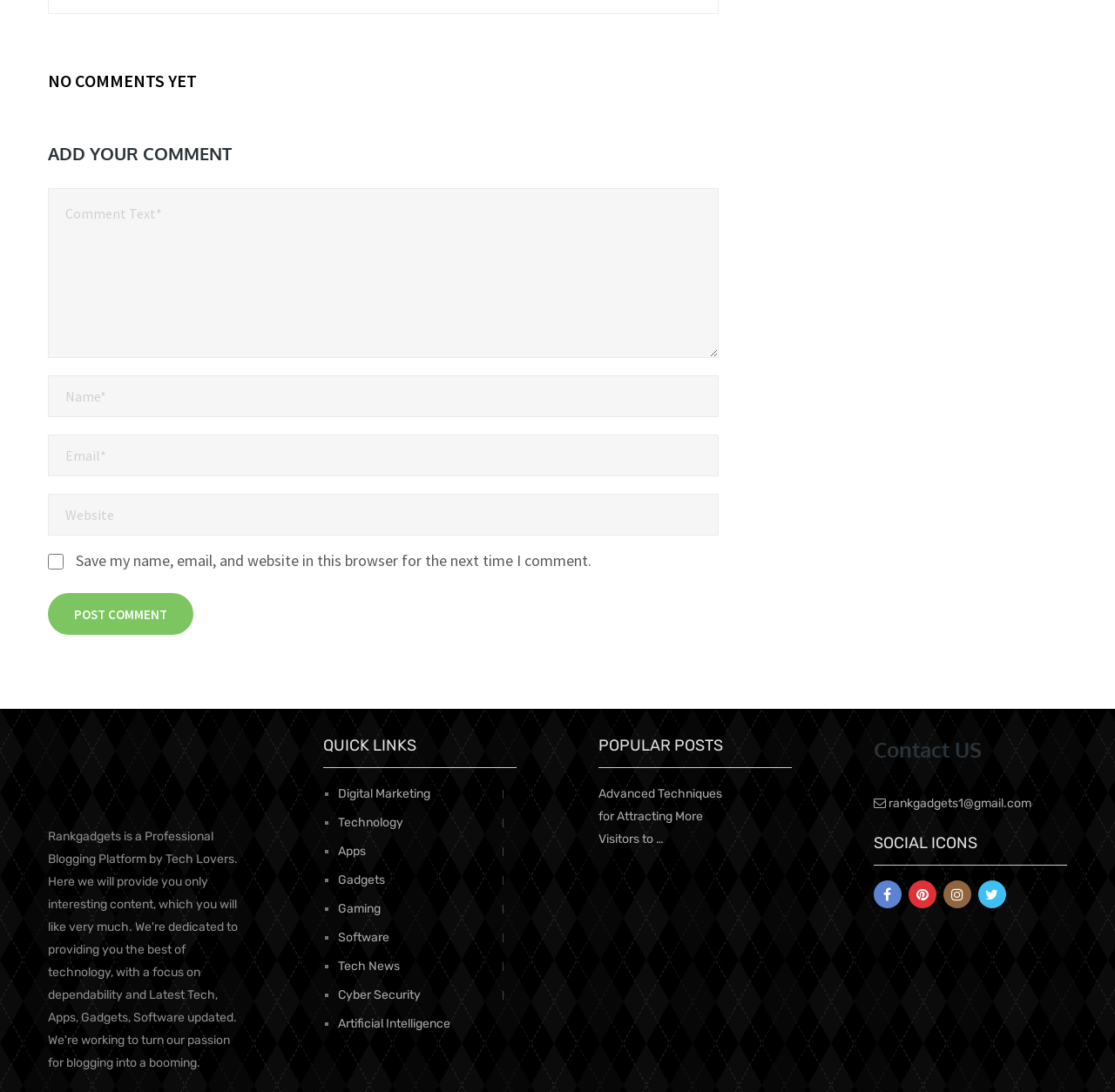What is the email address provided for contact?
Answer the question with as much detail as you can, using the image as a reference.

The email address is provided in the 'Contact US' section, which is located at the bottom right of the webpage. The email address is 'rankgadgets1@gmail.com'.